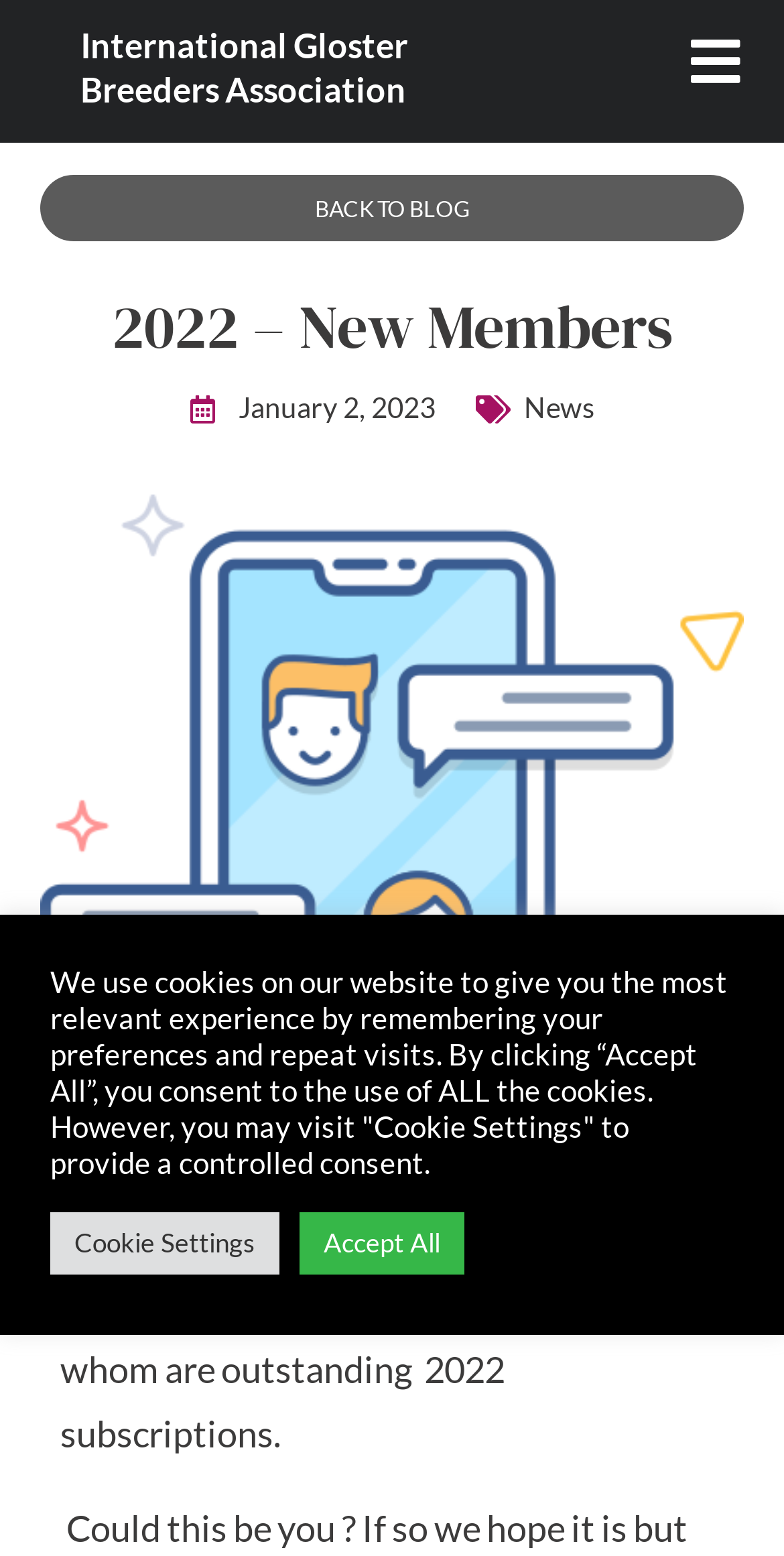How many advertising options are listed?
Look at the screenshot and respond with one word or a short phrase.

3